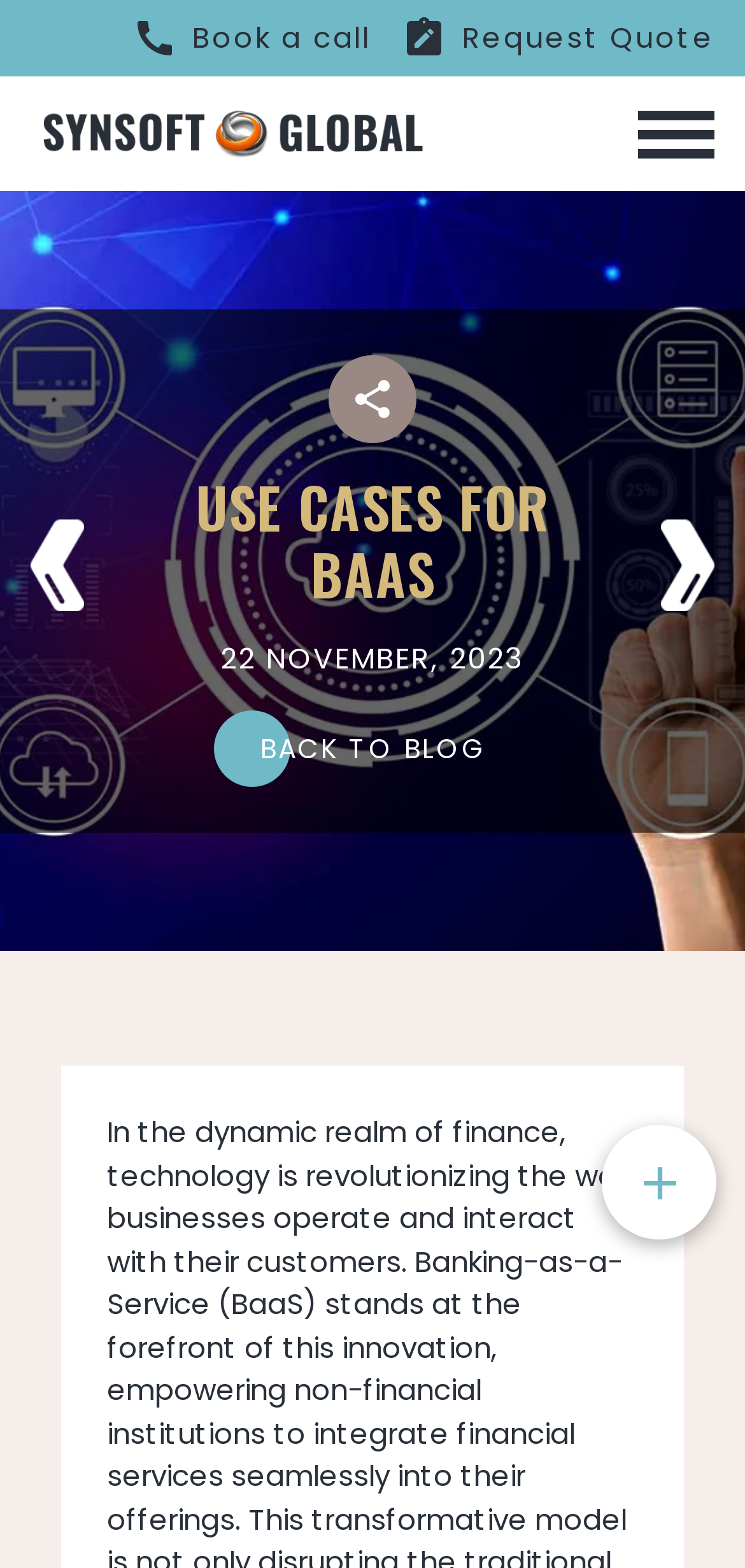Pinpoint the bounding box coordinates of the area that should be clicked to complete the following instruction: "Click the 'Menu' button". The coordinates must be given as four float numbers between 0 and 1, i.e., [left, top, right, bottom].

None